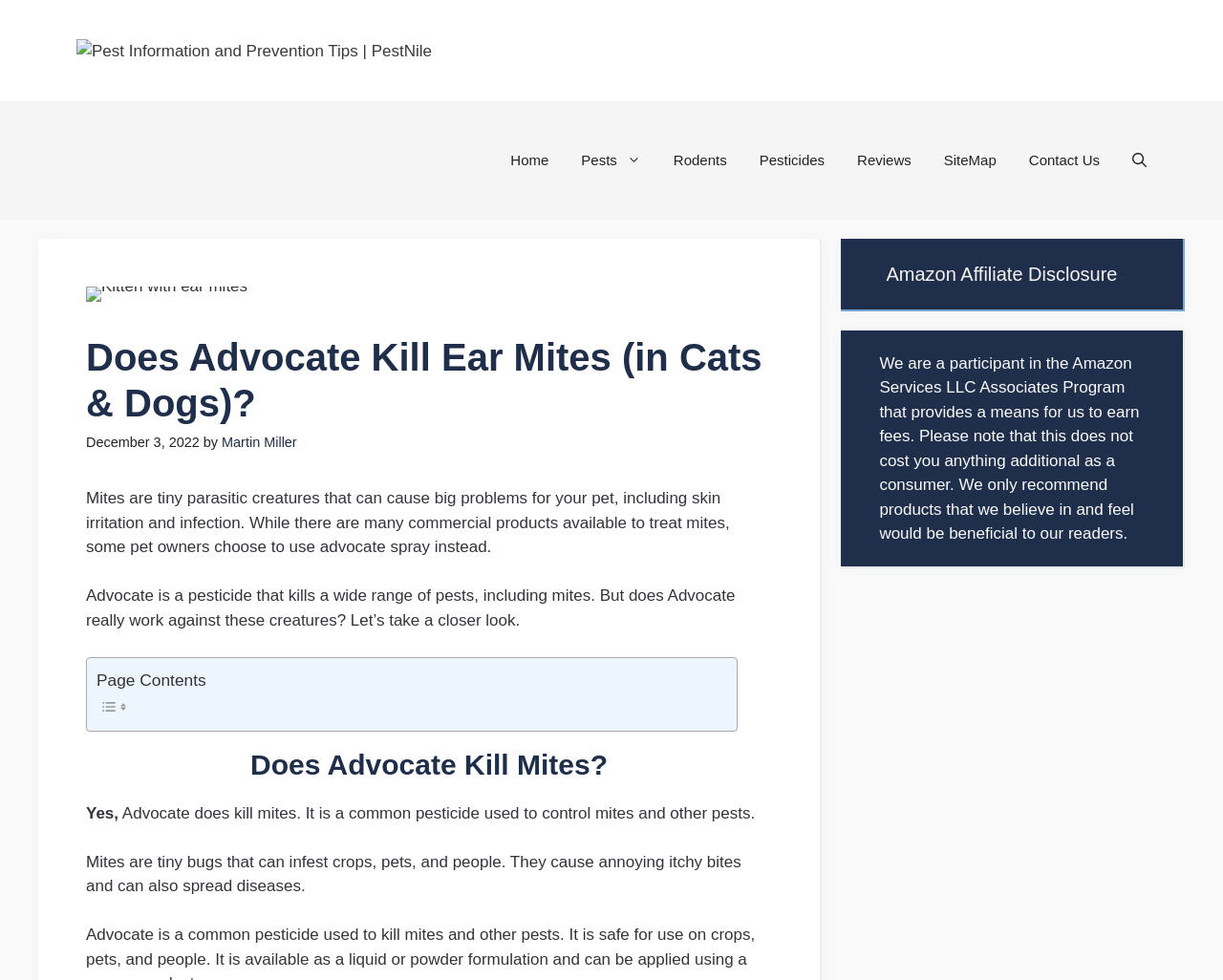Based on the description "Contact Us", find the bounding box of the specified UI element.

[0.828, 0.104, 0.912, 0.224]